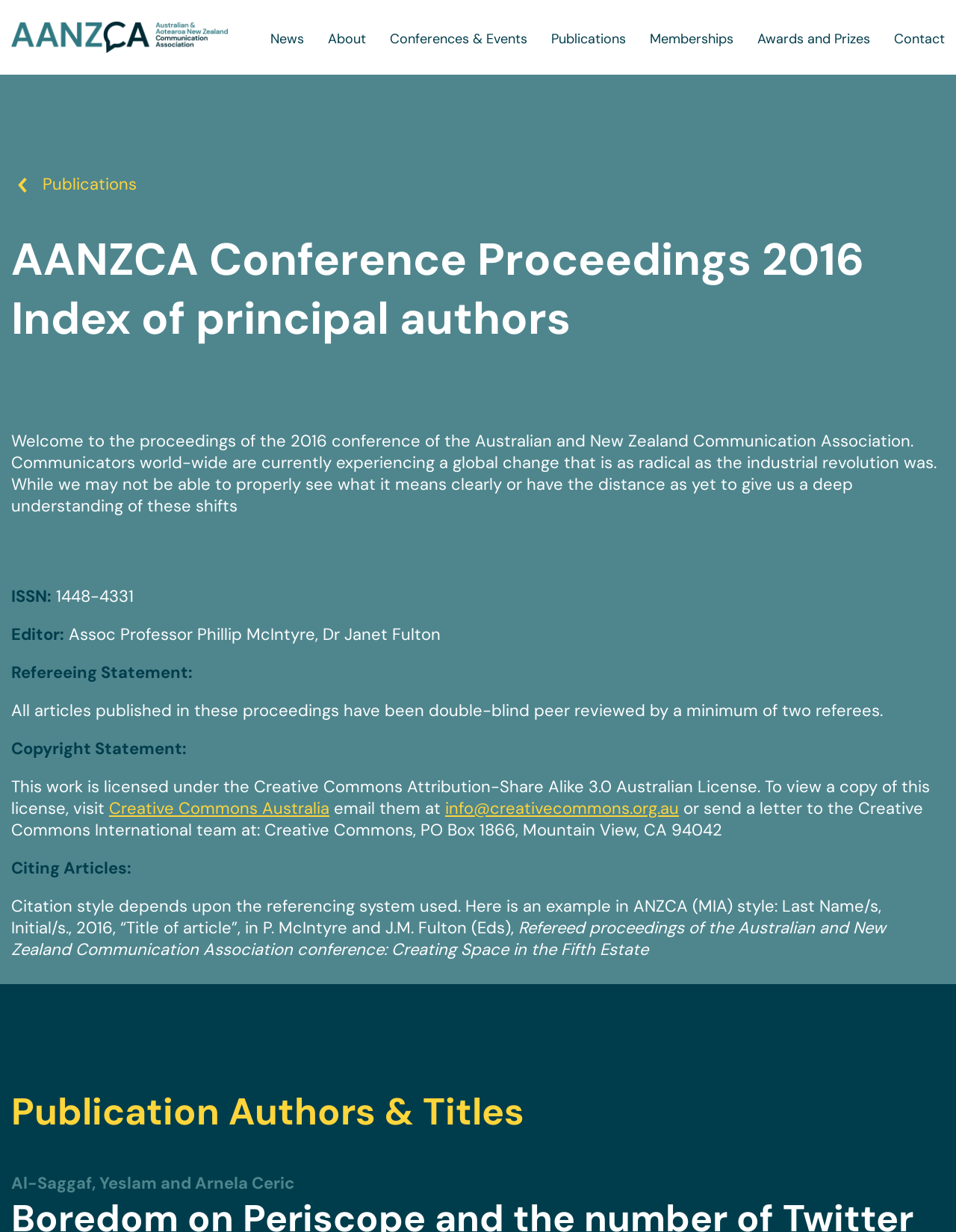Specify the bounding box coordinates of the area that needs to be clicked to achieve the following instruction: "Go to News".

[0.283, 0.024, 0.318, 0.038]